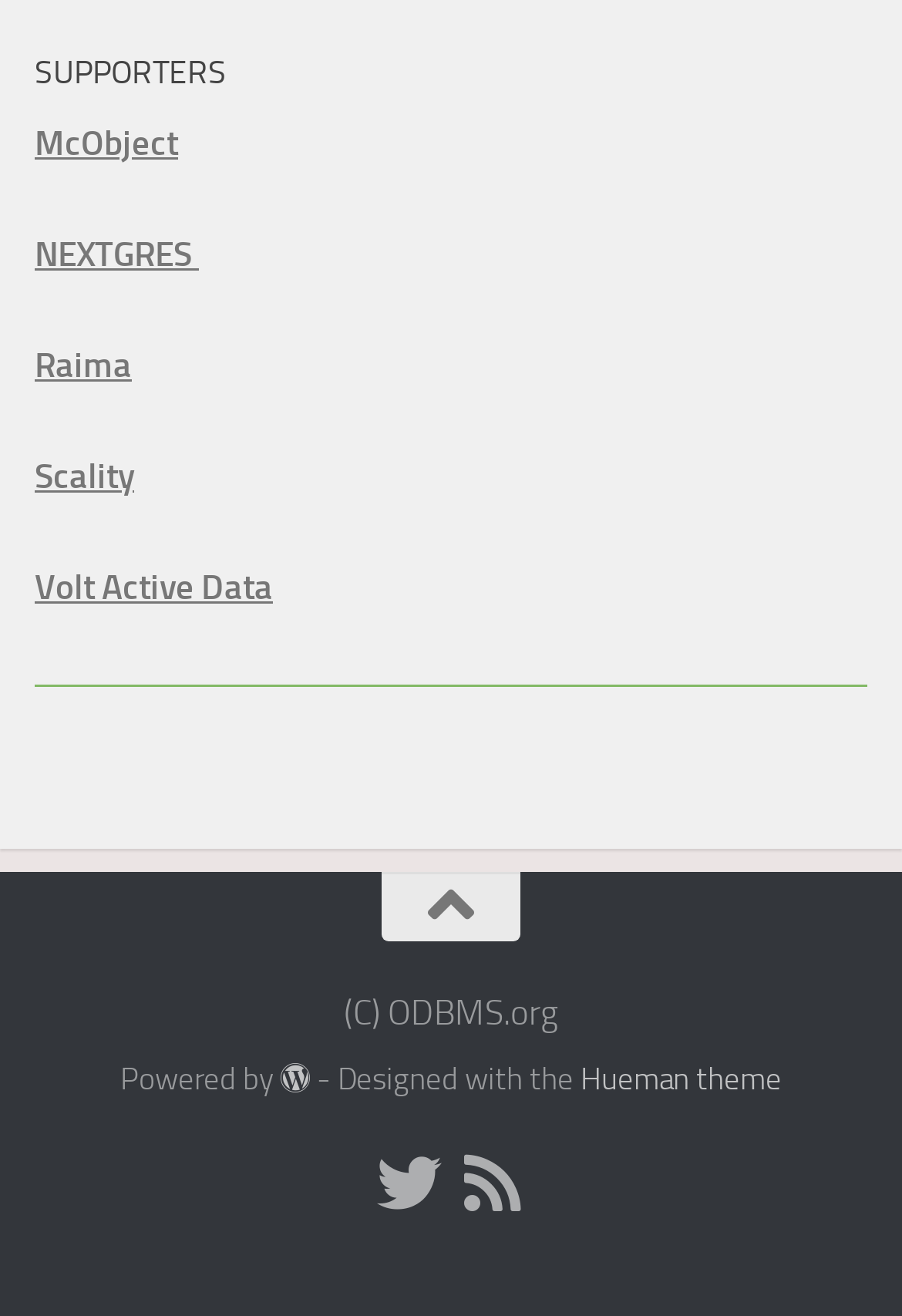Identify the coordinates of the bounding box for the element described below: "Volt Active Data". Return the coordinates as four float numbers between 0 and 1: [left, top, right, bottom].

[0.038, 0.43, 0.303, 0.462]